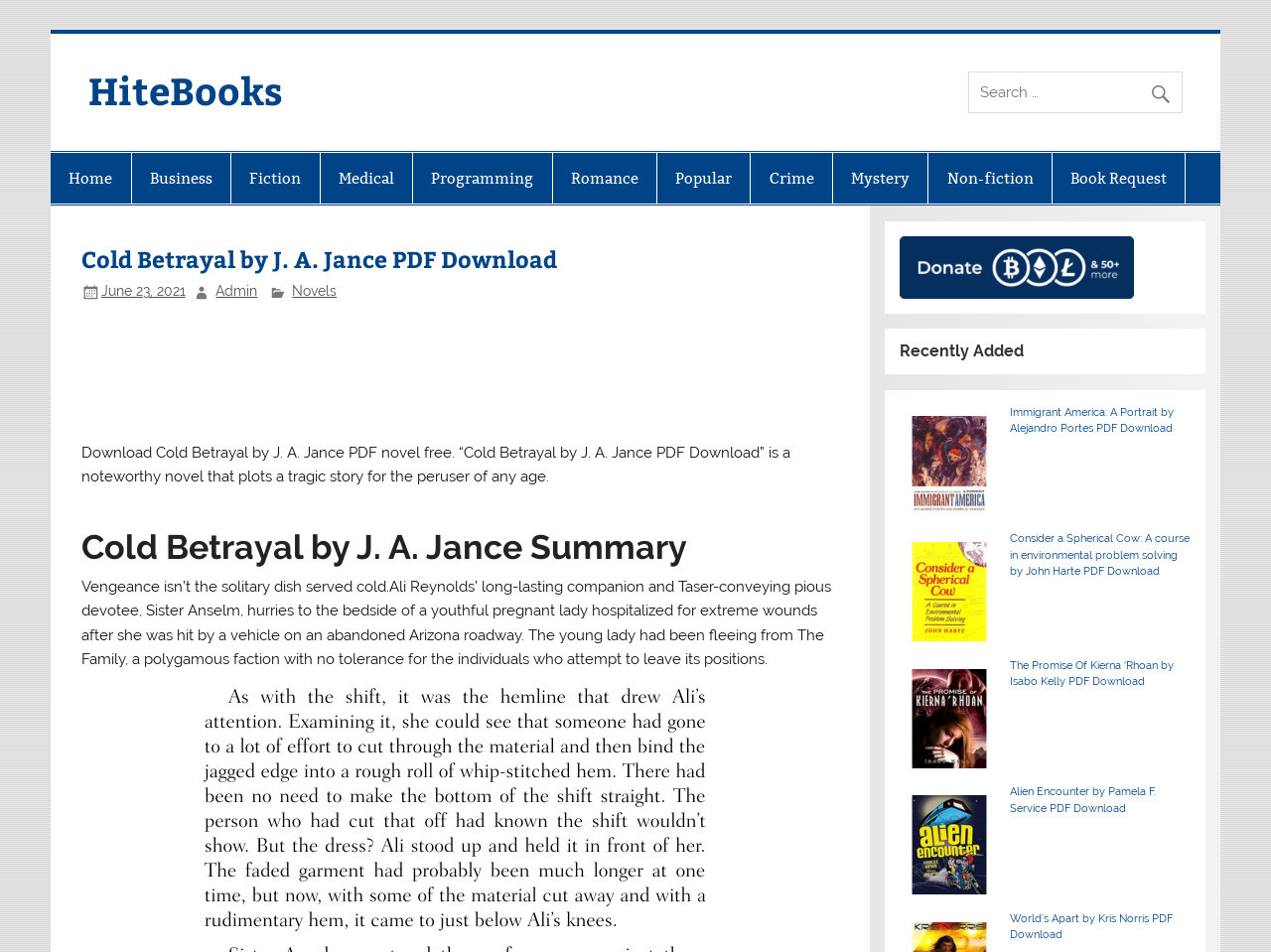Locate the bounding box coordinates of the element I should click to achieve the following instruction: "Go to Home page".

[0.04, 0.16, 0.103, 0.214]